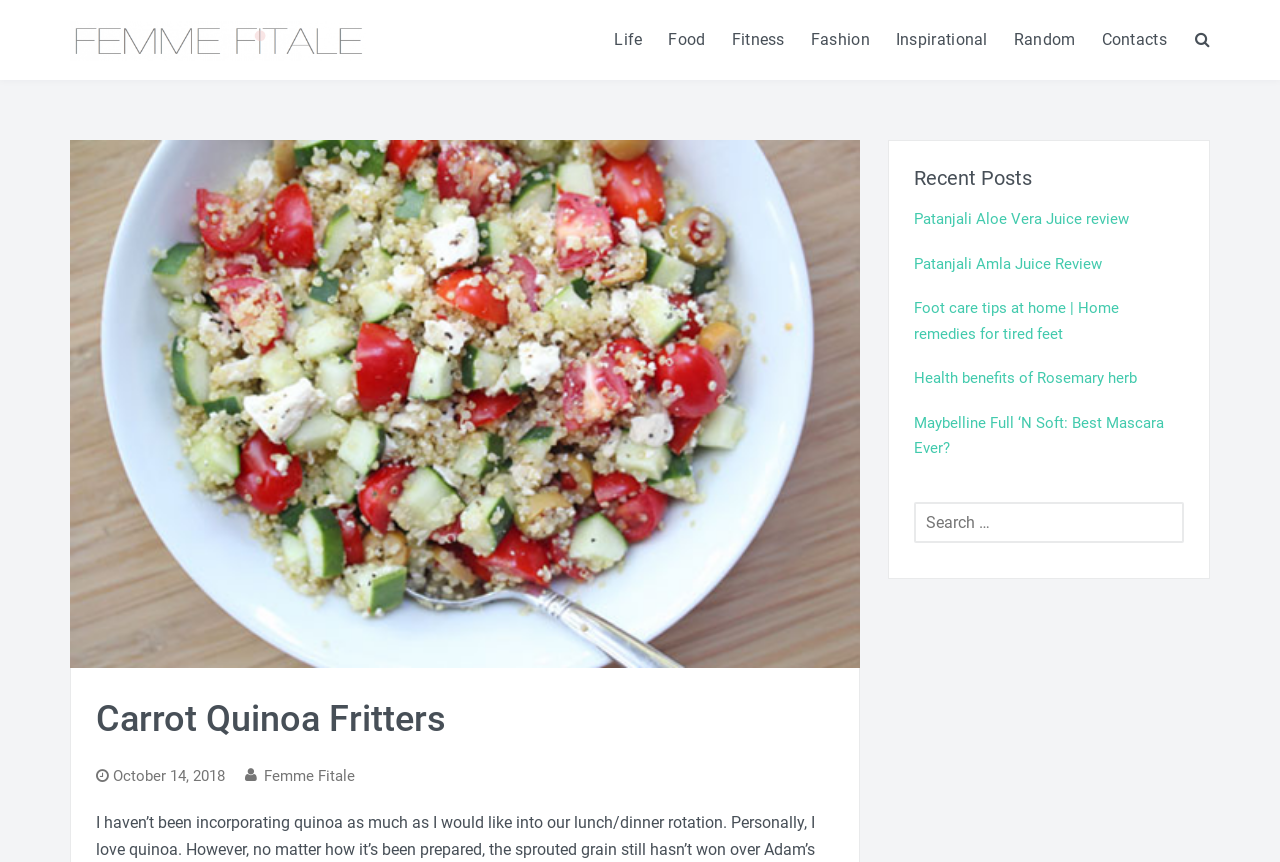Locate the bounding box coordinates of the element you need to click to accomplish the task described by this instruction: "Check recent posts".

[0.714, 0.193, 0.925, 0.22]